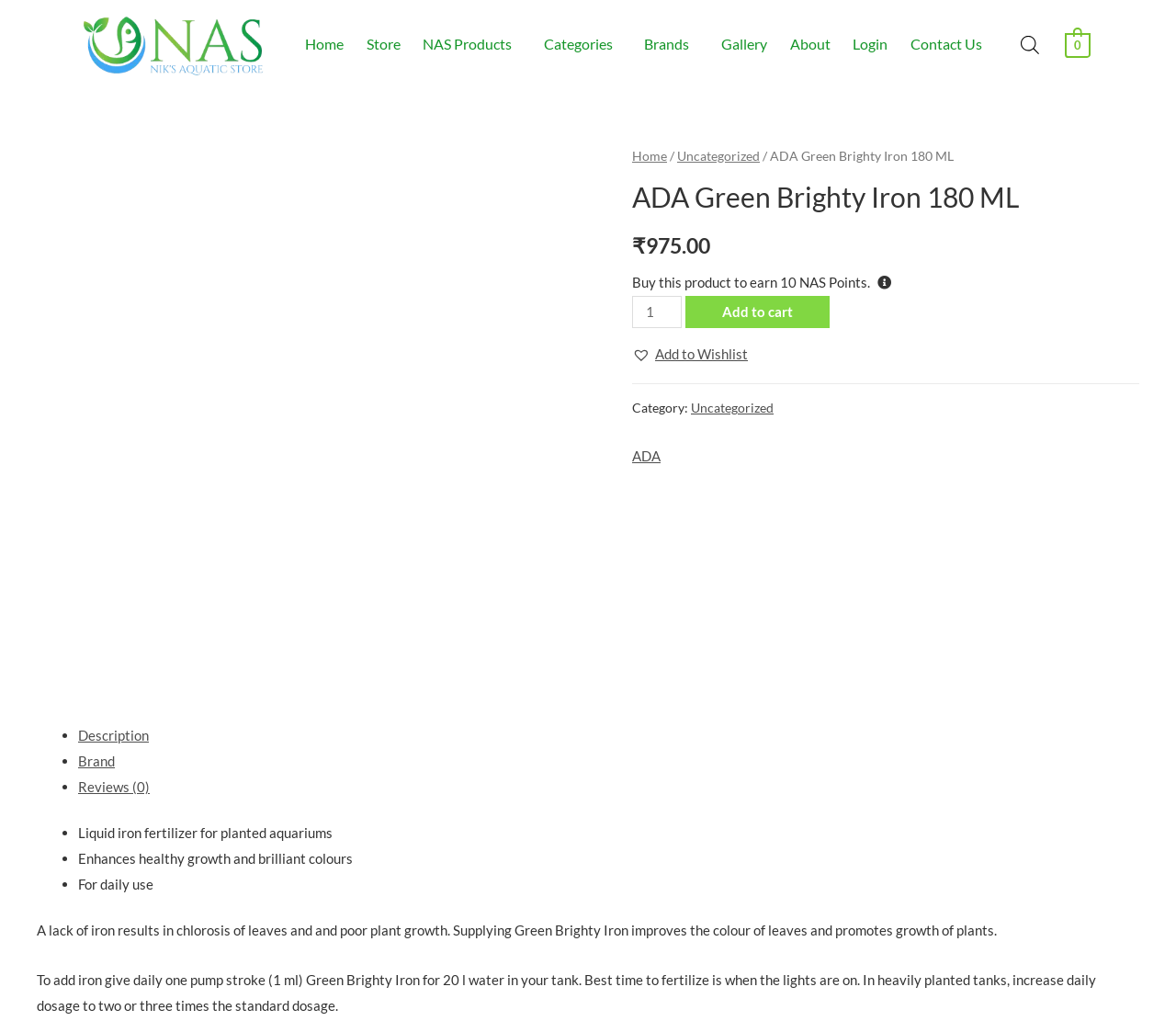Please answer the following question using a single word or phrase: 
What is the name of the product?

ADA Green Brighty Iron 180 ML